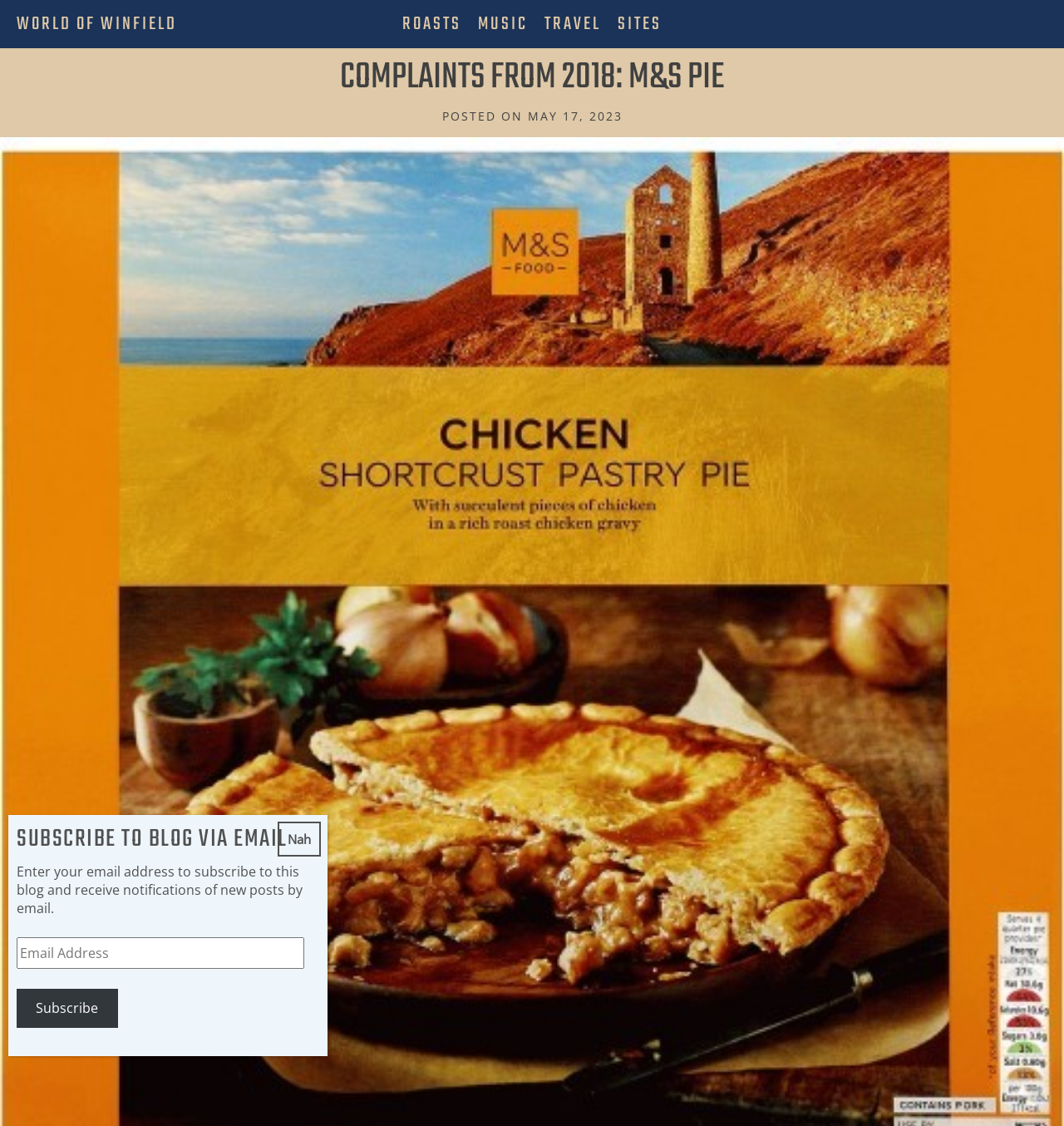What is the date of the post?
Make sure to answer the question with a detailed and comprehensive explanation.

I found a time element with the text 'POSTED ON MAY 17, 2023', which indicates the date of the post.